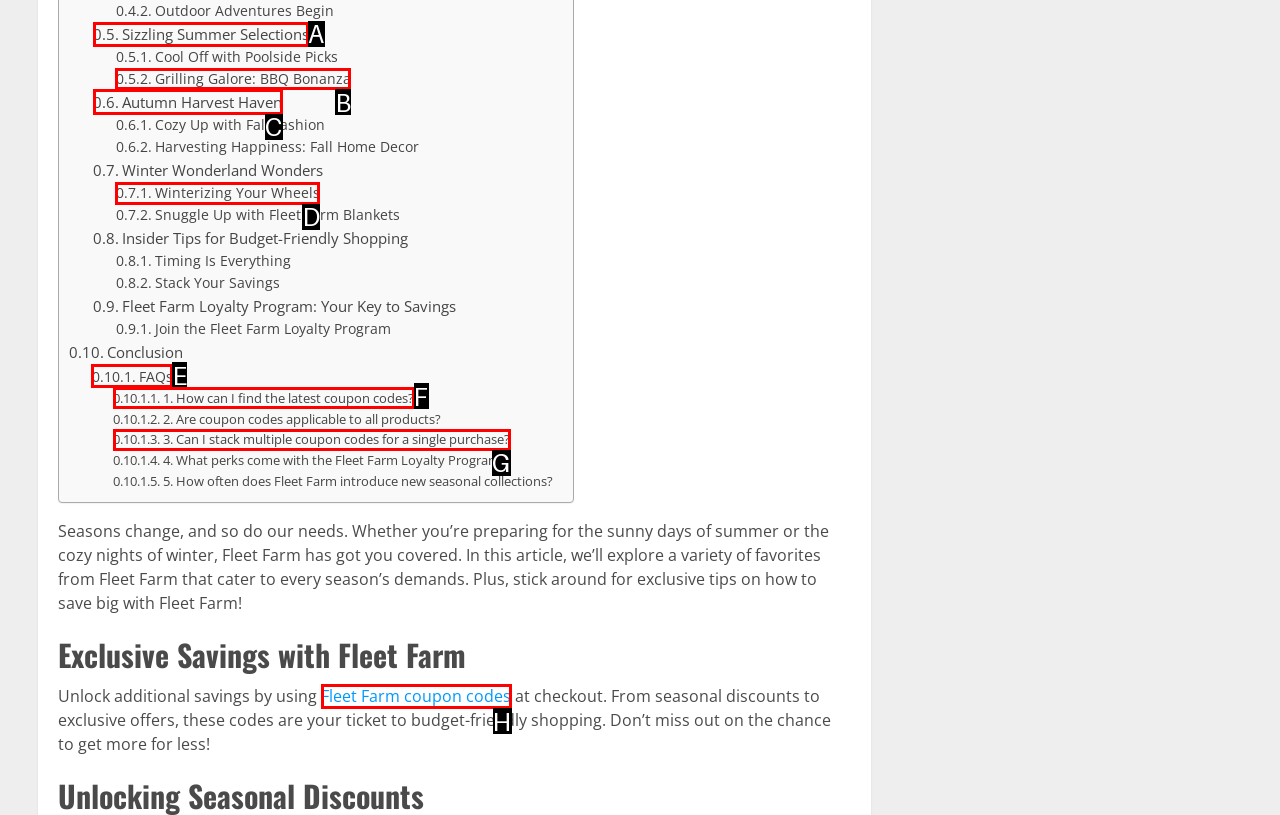Tell me the letter of the correct UI element to click for this instruction: Click on Sizzling Summer Selections. Answer with the letter only.

A